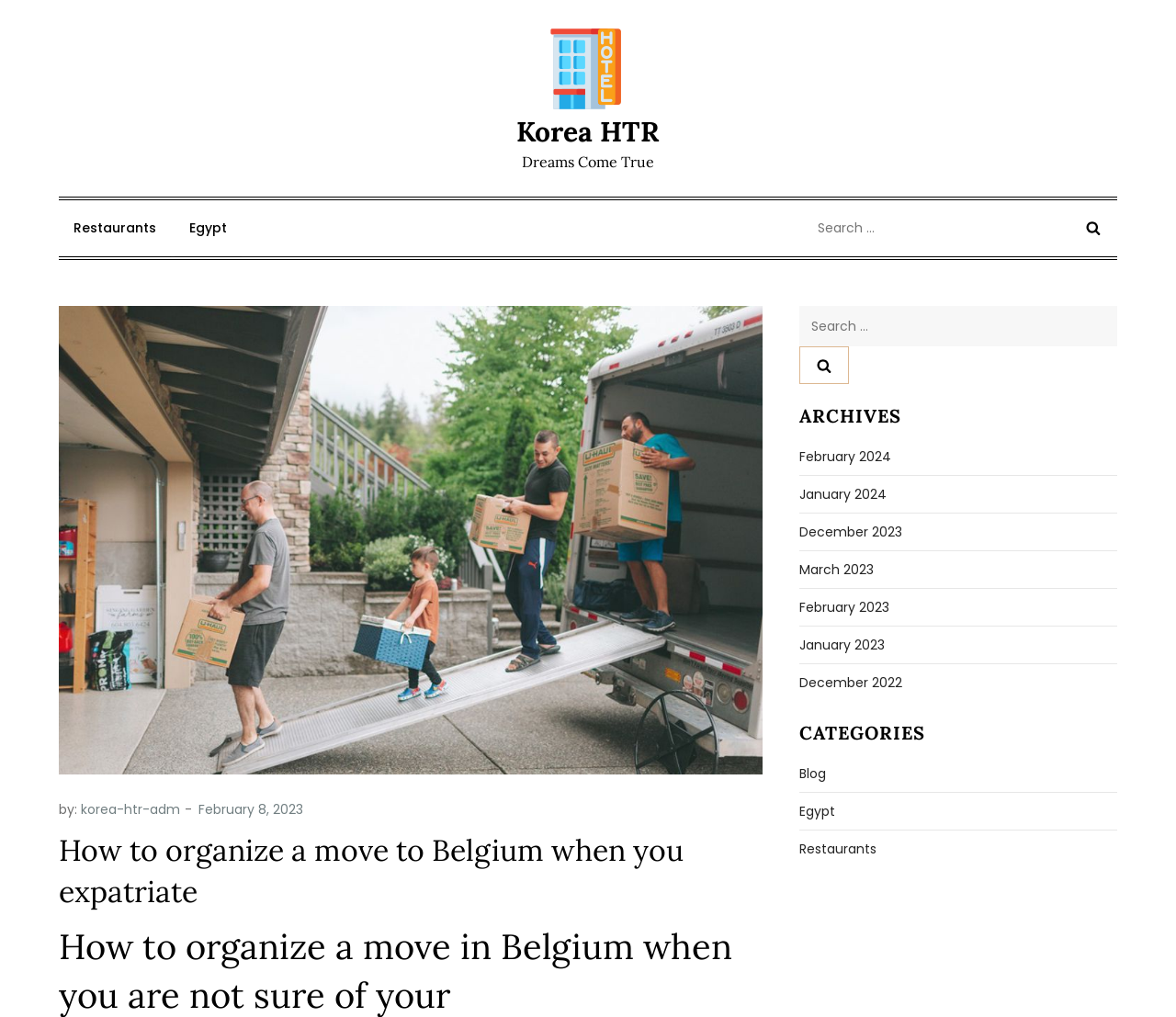Determine the bounding box coordinates of the region to click in order to accomplish the following instruction: "View categories for blog". Provide the coordinates as four float numbers between 0 and 1, specifically [left, top, right, bottom].

[0.68, 0.749, 0.703, 0.772]